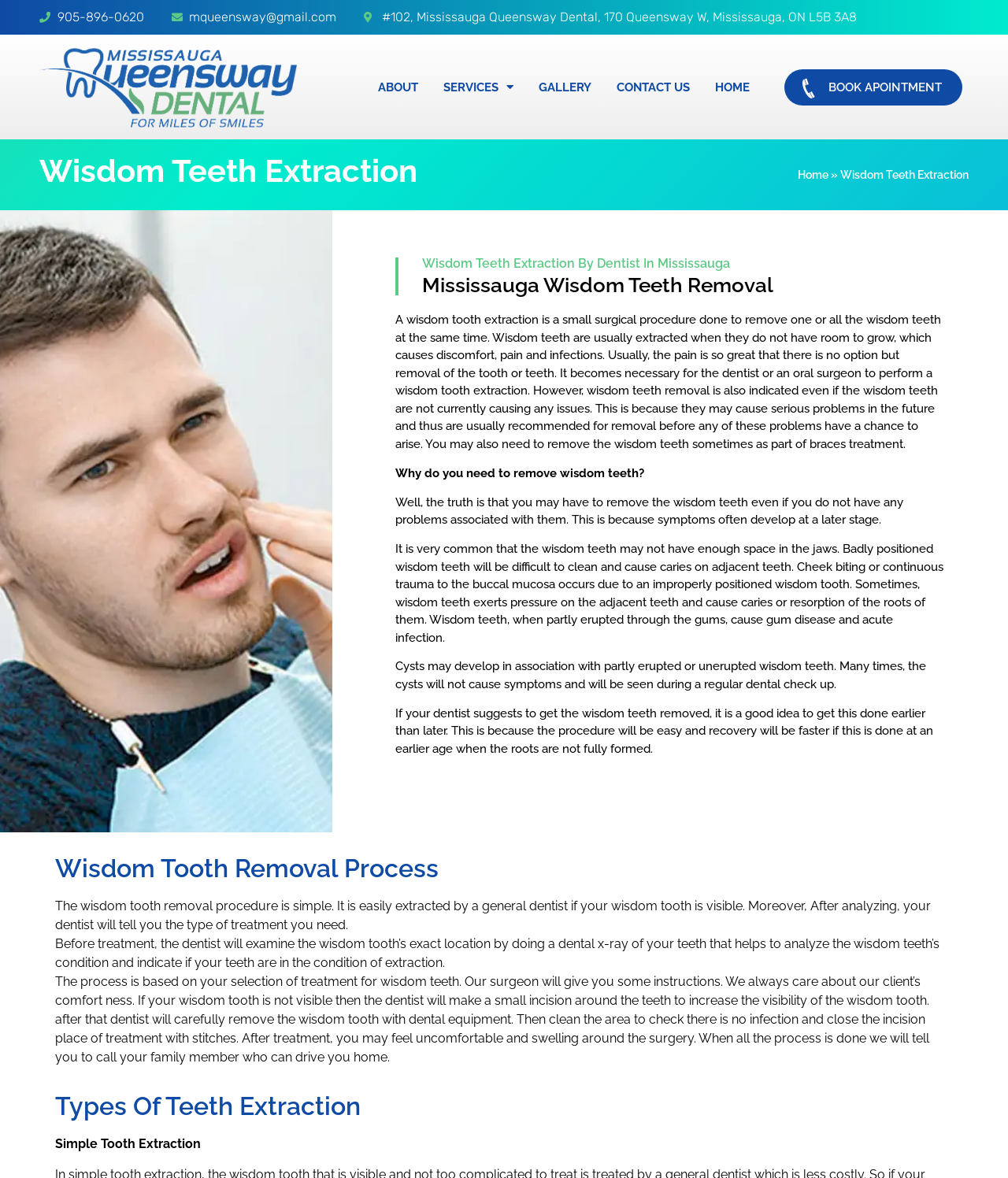What is the address of Mississauga Queensway Dental?
Please look at the screenshot and answer in one word or a short phrase.

#102, 170 Queensway W, Mississauga, ON L5B 3A8